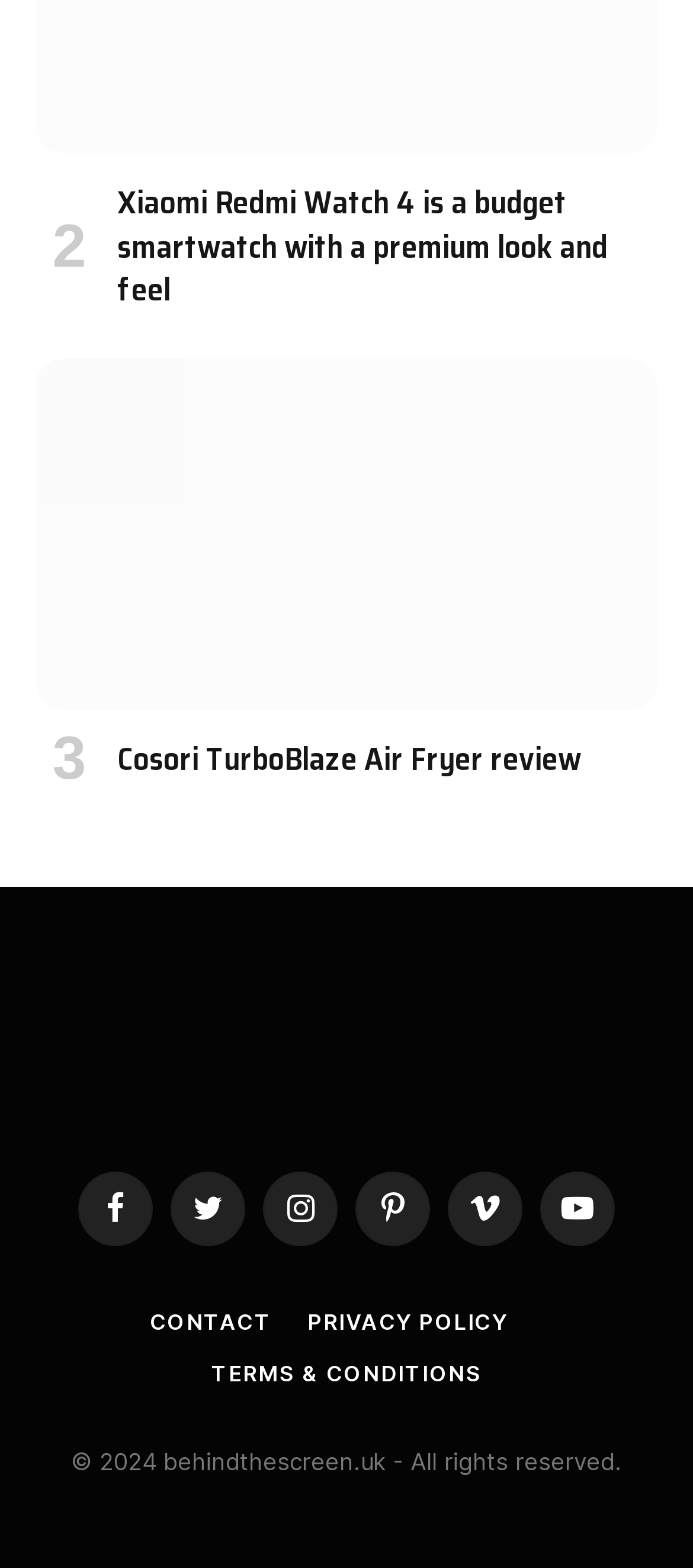Given the element description, predict the bounding box coordinates in the format (top-left x, top-left y, bottom-right x, bottom-right y), using floating point numbers between 0 and 1: office@preeceaccounting.com.au

None